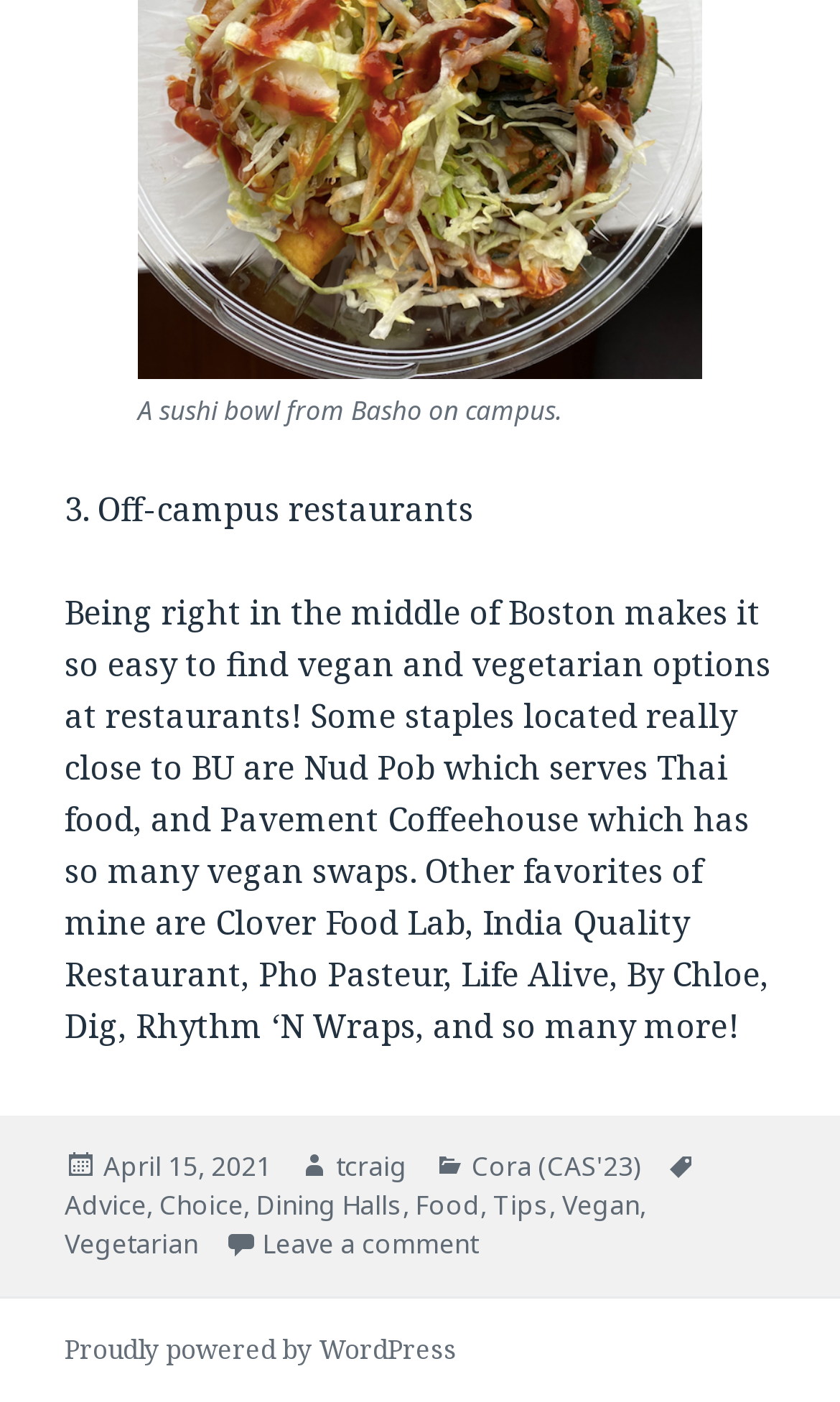Please find the bounding box coordinates of the clickable region needed to complete the following instruction: "Click on the link to view the post dated April 15, 2021". The bounding box coordinates must consist of four float numbers between 0 and 1, i.e., [left, top, right, bottom].

[0.123, 0.819, 0.323, 0.846]